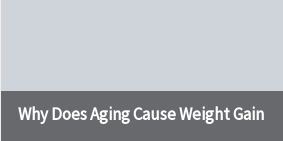Please use the details from the image to answer the following question comprehensively:
What is the purpose of the layout?

The layout of the heading 'Why Does Aging Cause Weight Gain' is designed to be visually striking, with a clear and bold font against a contrasting background, which suggests that the purpose of the layout is to emphasize the importance of the subject matter and invite readers to delve into the significant implications of aging on body composition and health.